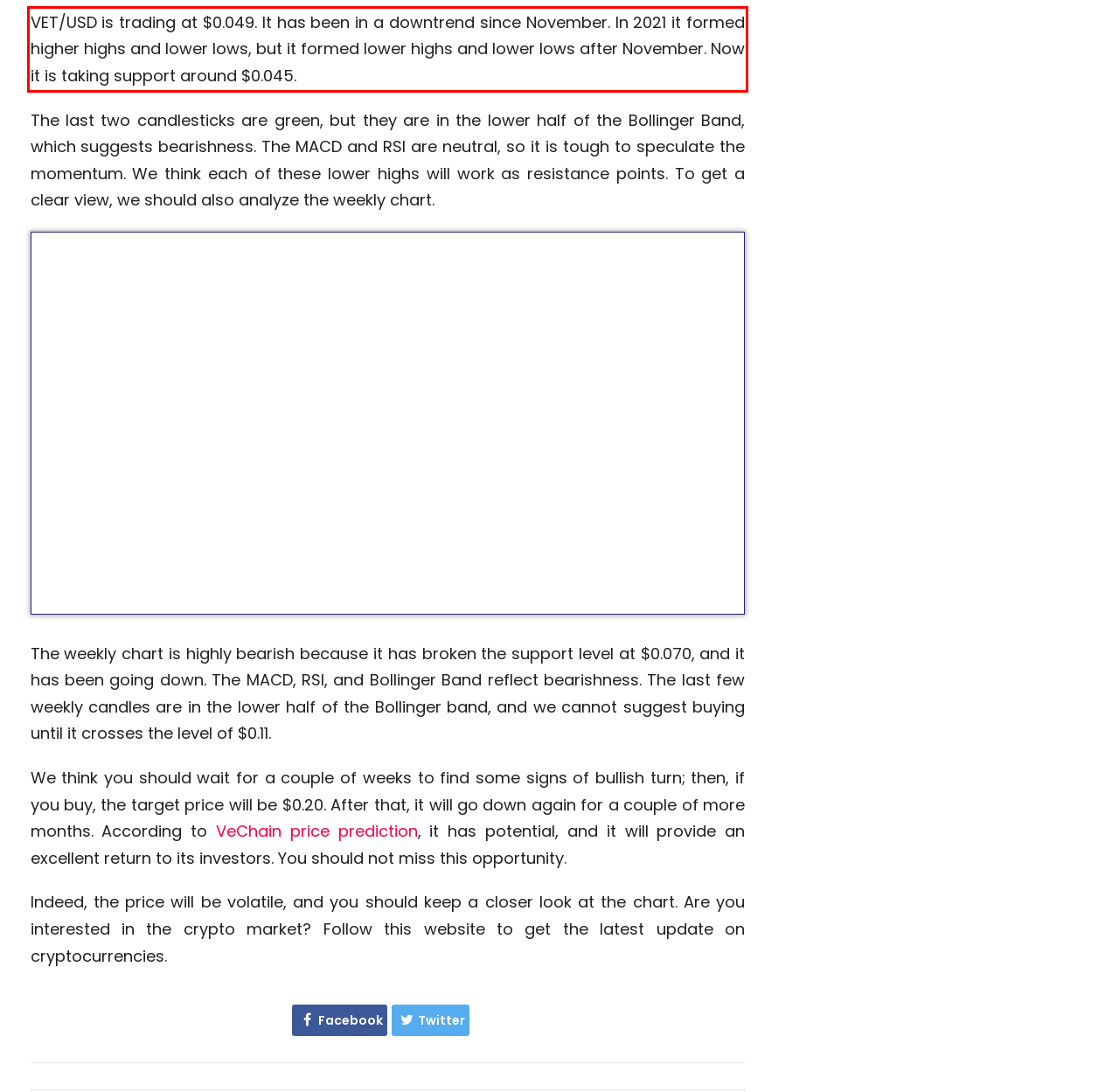Analyze the screenshot of a webpage where a red rectangle is bounding a UI element. Extract and generate the text content within this red bounding box.

VET/USD is trading at $0.049. It has been in a downtrend since November. In 2021 it formed higher highs and lower lows, but it formed lower highs and lower lows after November. Now it is taking support around $0.045.